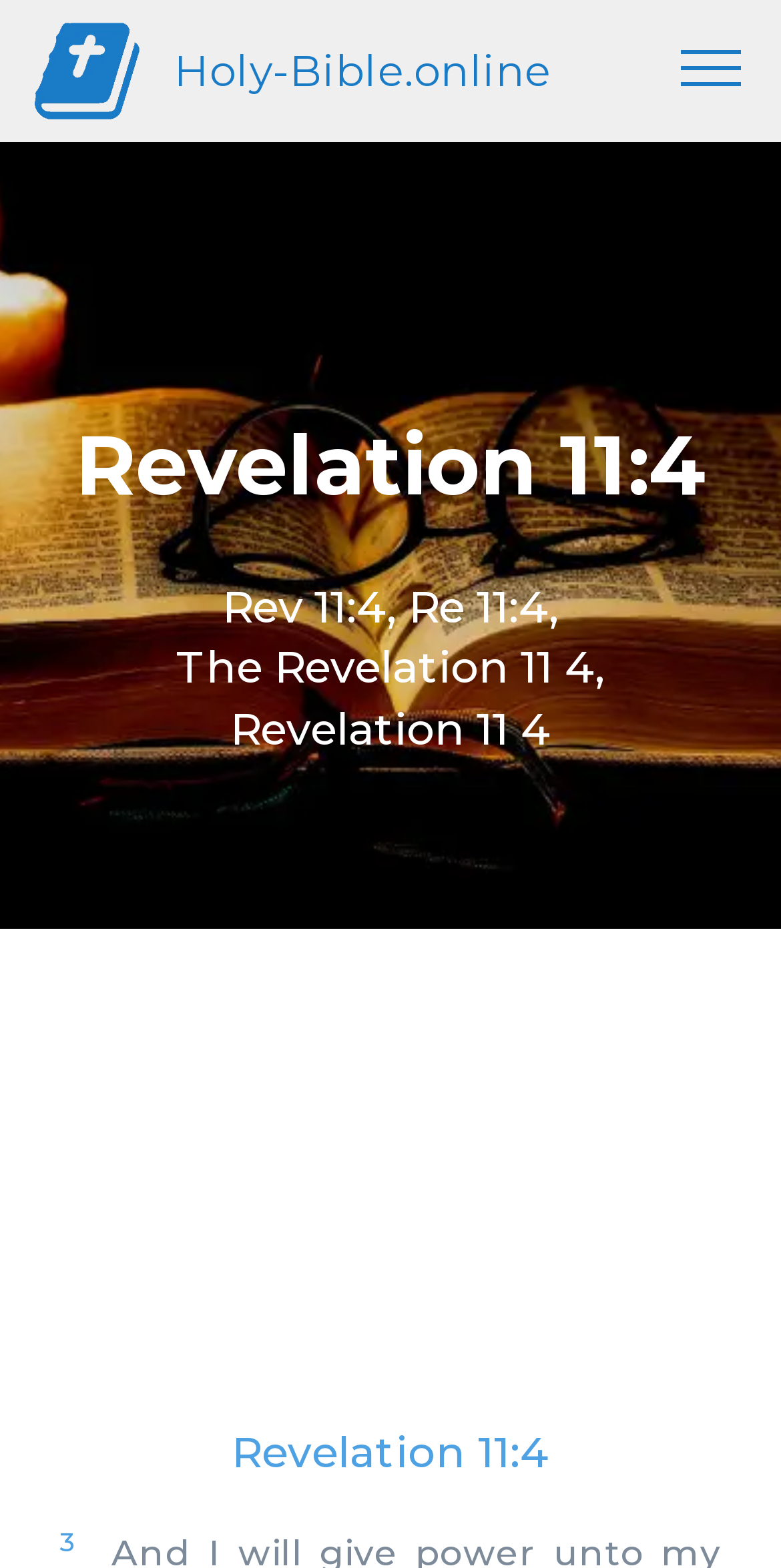Give a full account of the webpage's elements and their arrangement.

The webpage appears to be a Bible study resource, specifically focused on Revelation 11:4. At the top left, there is a link to "Holy-Bible.online" accompanied by a small image of the same name. To the right of this link, there is another link to "Holy-Bible.online". 

Below these links, there is a prominent heading that reads "Revelation 11:4". Underneath this heading, there is a longer heading that provides alternative ways to reference the same Bible verse, including "Rev 11:4", "Re 11:4", "The Revelation 11:4", and "Revelation 11:4". 

On the top right, there is a button with no text. 

Taking up a significant portion of the page is a region labeled as an "Advertisement", which spans from the top center to the bottom right. 

At the bottom of the page, there is another heading that reads "Revelation 11:4", and next to it, there is a superscript element with no text.